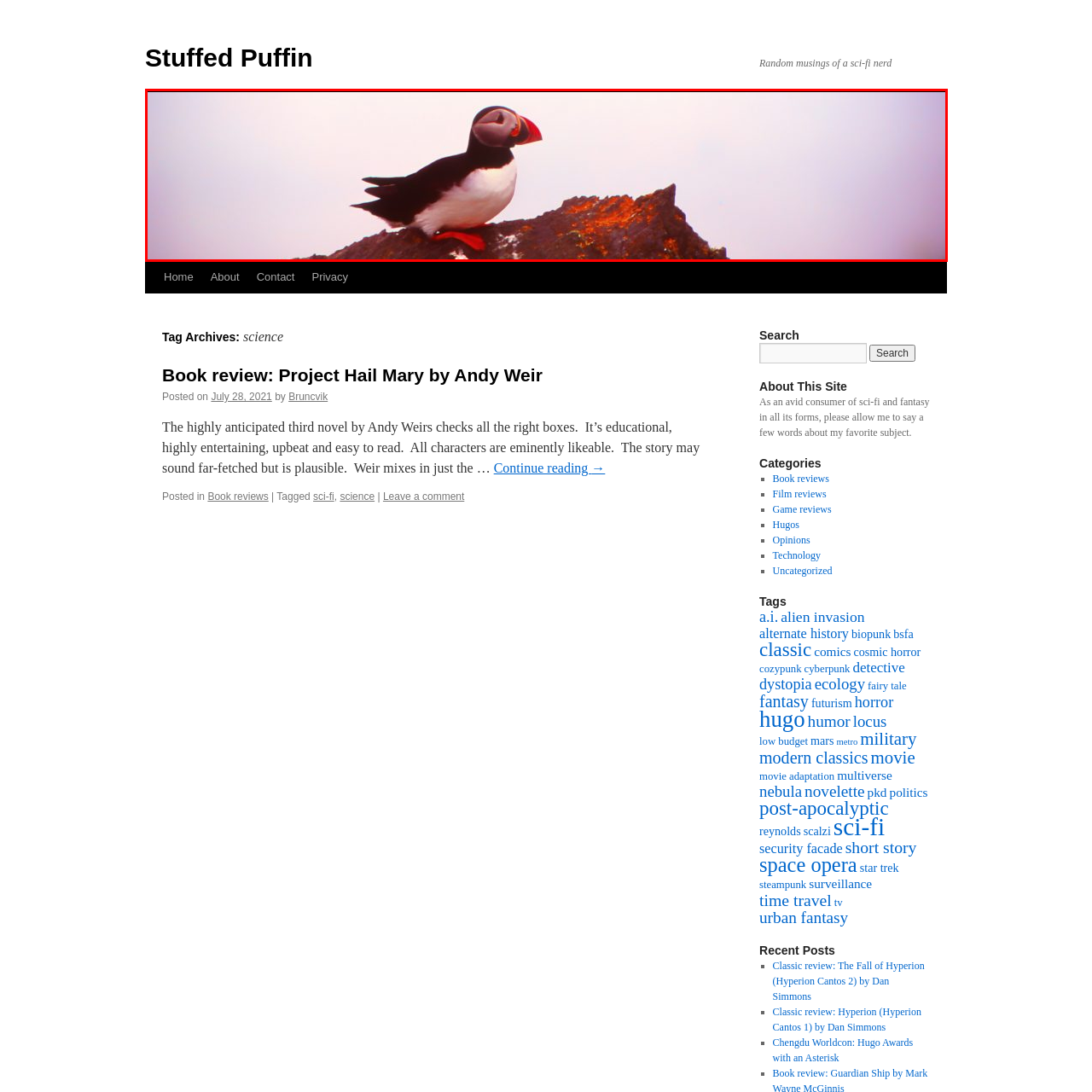Focus on the picture inside the red-framed area and provide a one-word or short phrase response to the following question:
Where are puffins often found?

Coastal areas